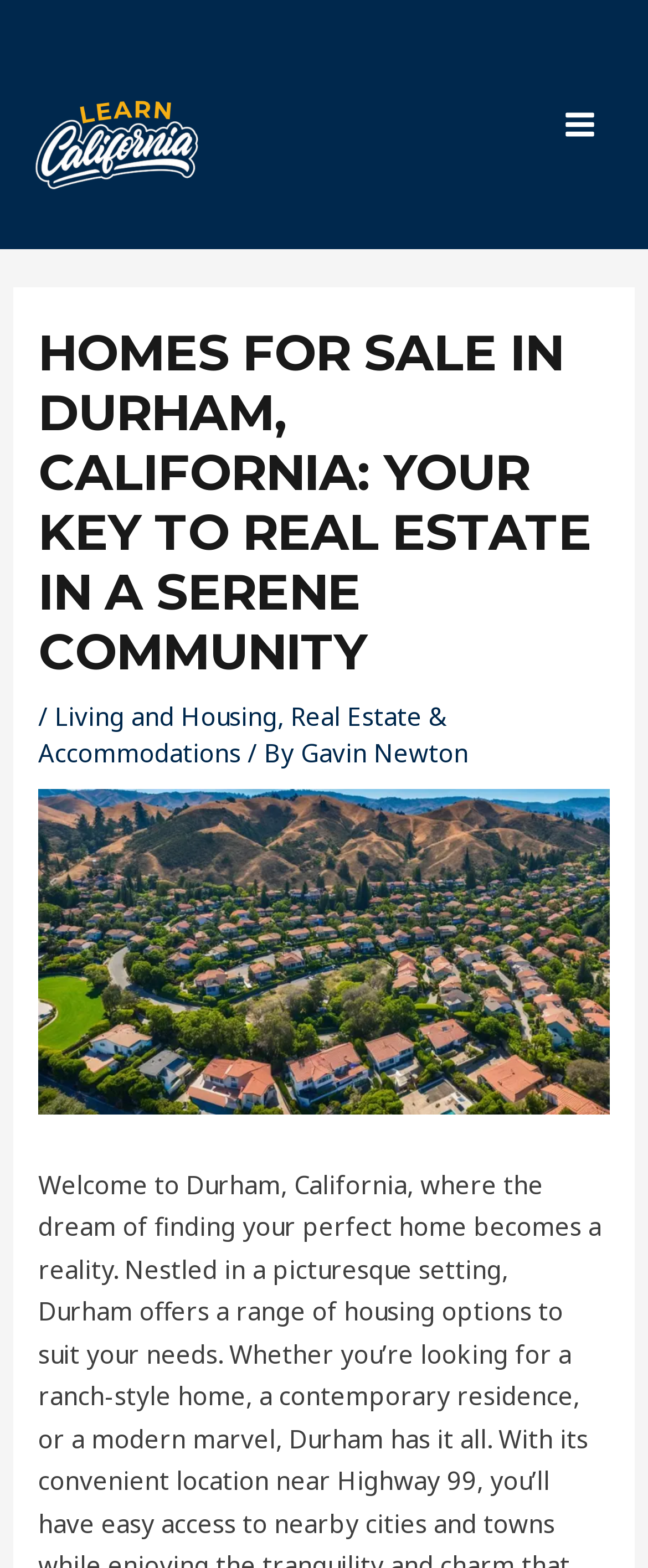What is the location of the properties featured on this website?
Based on the visual details in the image, please answer the question thoroughly.

The heading 'HOMES FOR SALE IN DURHAM, CALIFORNIA: YOUR KEY TO REAL ESTATE IN A SERENE COMMUNITY' and the image description 'homes for sale durham california' clearly indicate that the properties featured on this website are located in Durham, California.